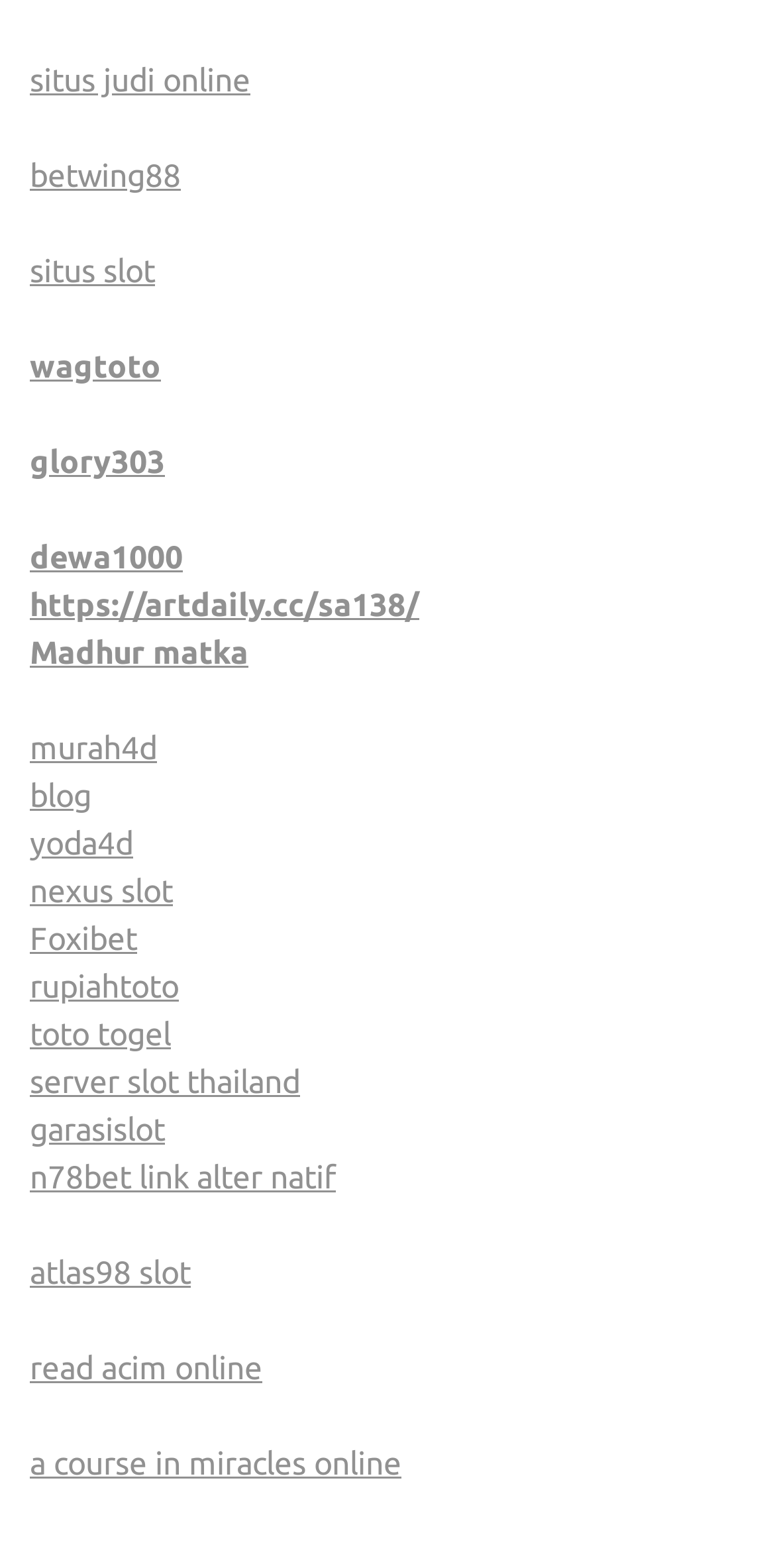What is the link with the highest y2 coordinate?
Give a comprehensive and detailed explanation for the question.

By comparing the y2 coordinates of all link elements, I found that the link with the highest y2 coordinate is 'a course in miracles online' with a bounding box coordinate of [0.038, 0.921, 0.518, 0.944].